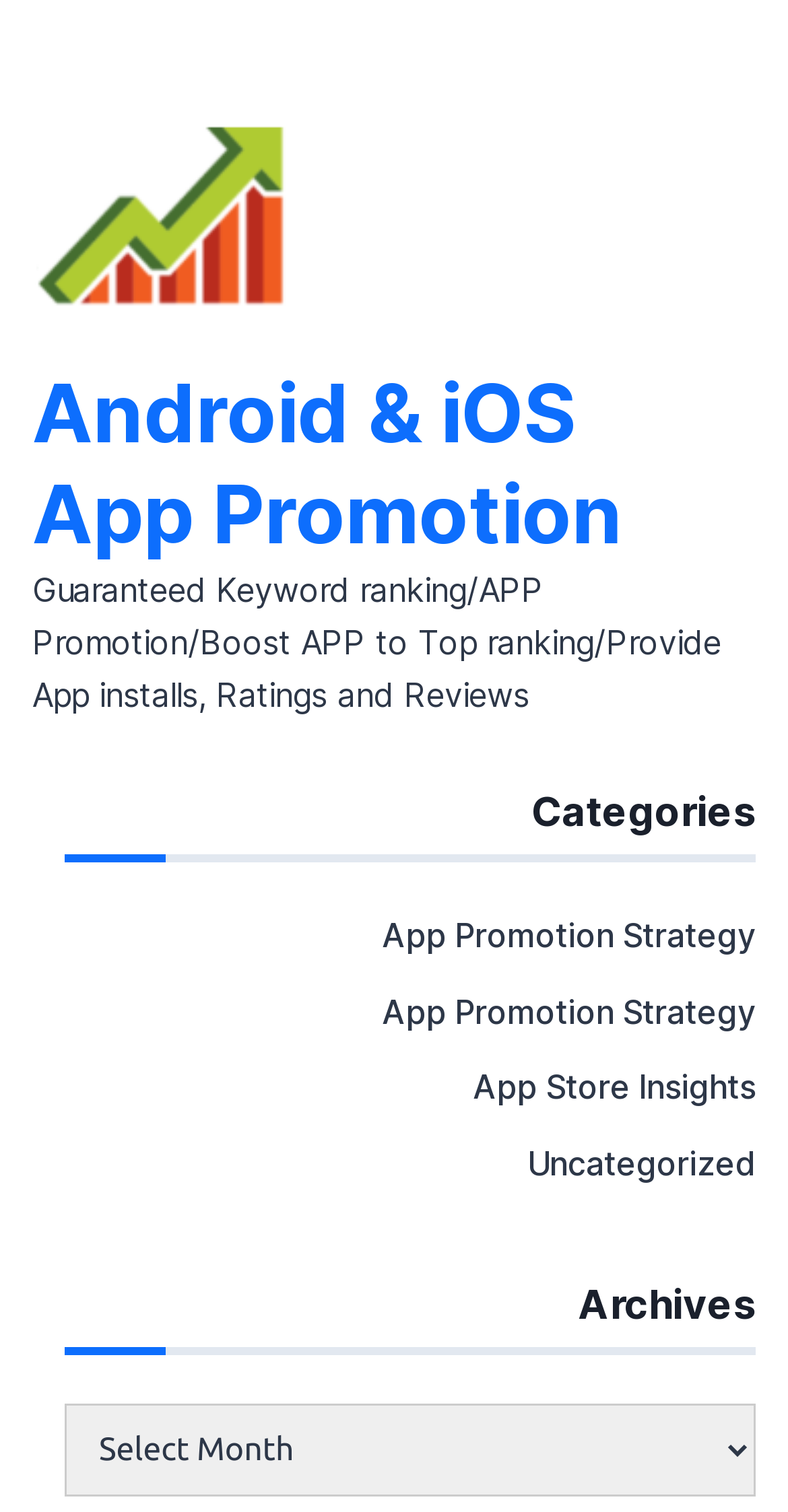Respond with a single word or phrase to the following question:
What is the purpose of the website?

App Promotion